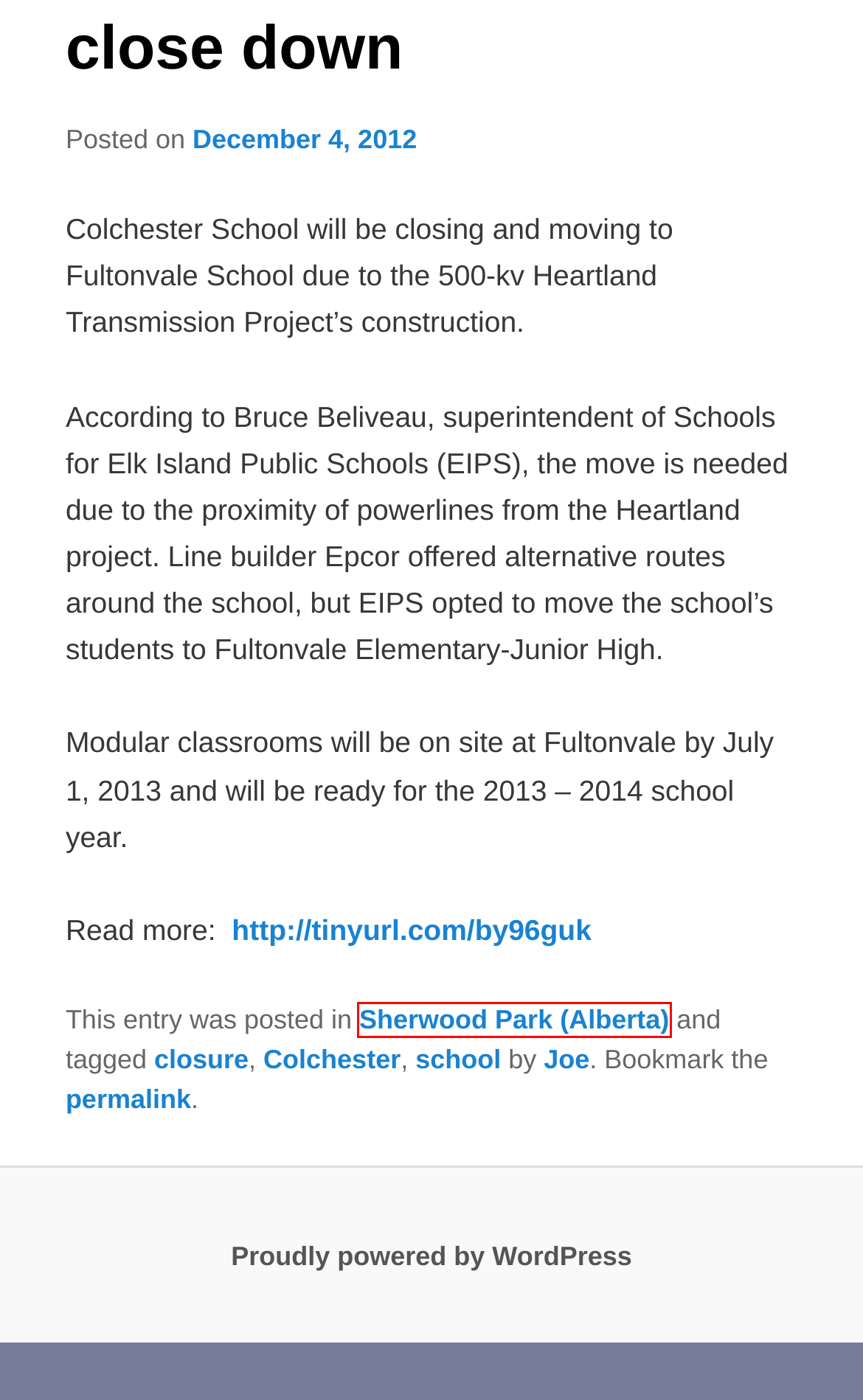Look at the screenshot of a webpage where a red bounding box surrounds a UI element. Your task is to select the best-matching webpage description for the new webpage after you click the element within the bounding box. The available options are:
A. Connect | Greatest Boom Ever
B. closure | Greatest Boom Ever
C. school | Greatest Boom Ever
D. Blog Tool, Publishing Platform, and CMS – WordPress.org
E. Sherwood Park (Alberta) | Greatest Boom Ever
F. Colchester | Greatest Boom Ever
G. Current Commentary  | Greatest Boom Ever
H. Joe | Greatest Boom Ever

E